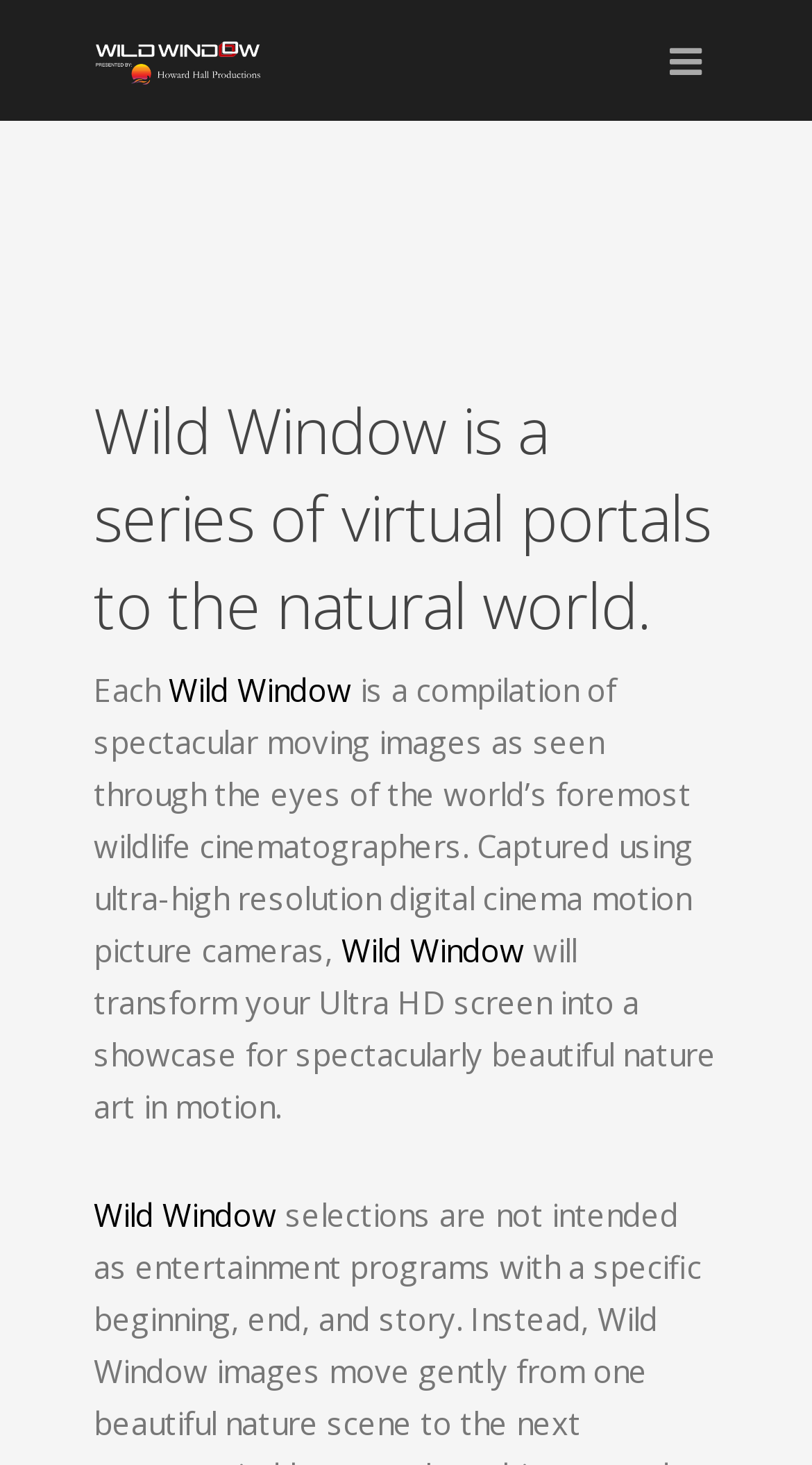Refer to the screenshot and answer the following question in detail:
What is the relationship between the images and the cinematographers?

The relationship between the images and the cinematographers is that the images are seen through their eyes, as stated in the StaticText element which describes the images as 'seen through the eyes of the world’s foremost wildlife cinematographers.'